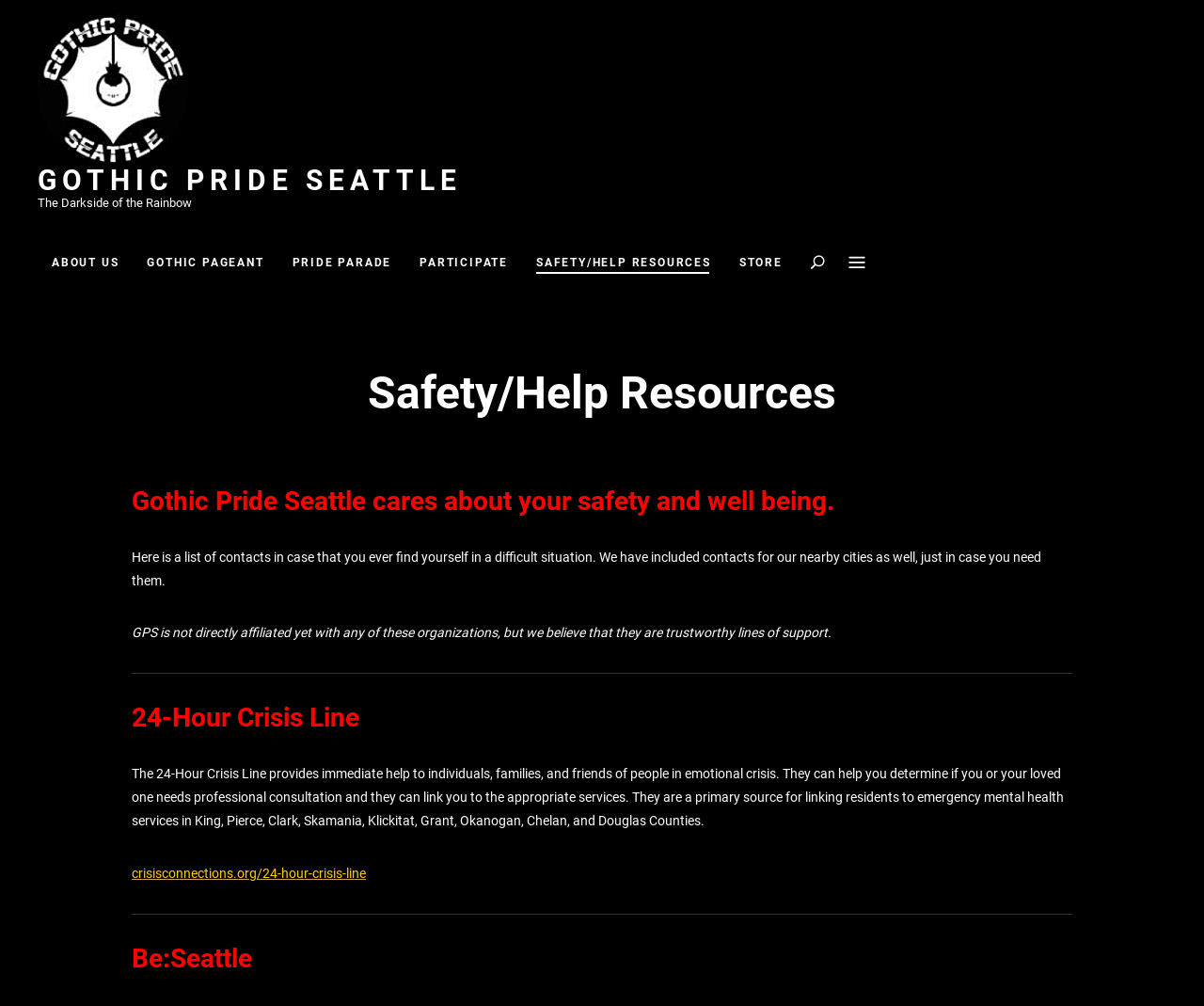Could you find the bounding box coordinates of the clickable area to complete this instruction: "Click the 'MENU' button"?

[0.698, 0.245, 0.725, 0.277]